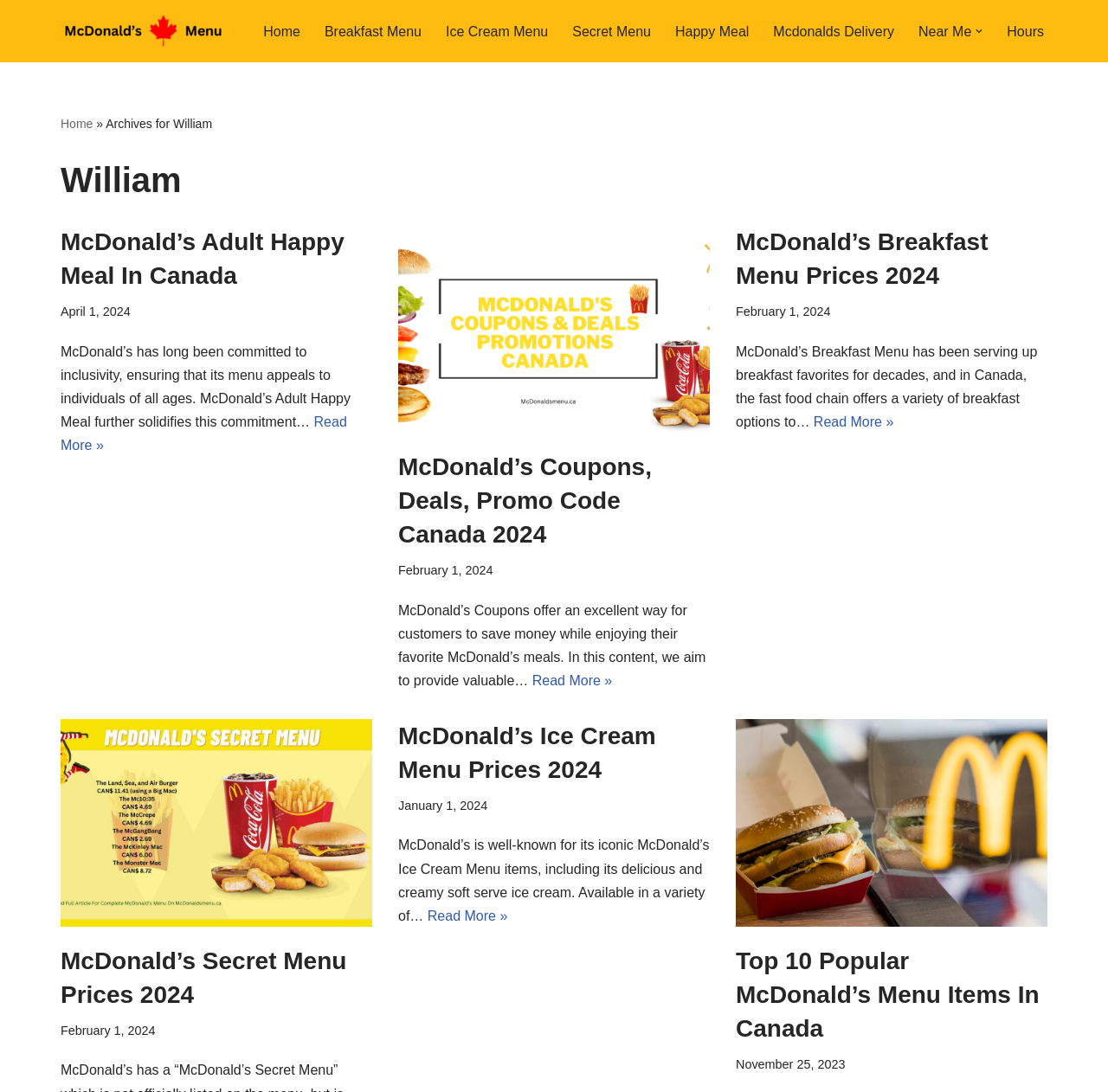How many menu items are listed in the primary menu?
Use the image to answer the question with a single word or phrase.

12